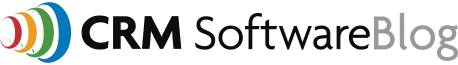Elaborate on the image by describing it in detail.

The image features the logo of the "CRM Software Blog," prominently displaying the blog's name in a stylized font. The word "CRM" is accentuated with vibrant, colorful wave icons in shades of blue, green, and red, symbolizing communication and connectivity, which are key themes of customer relationship management. The word "Software" is presented in bold, solid black, while "Blog" is rendered in a lighter gray, emphasizing the blog's focus on software insights and updates. This logo represents the blog's commitment to providing valuable content related to Microsoft Dynamics 365 and other CRM software solutions.